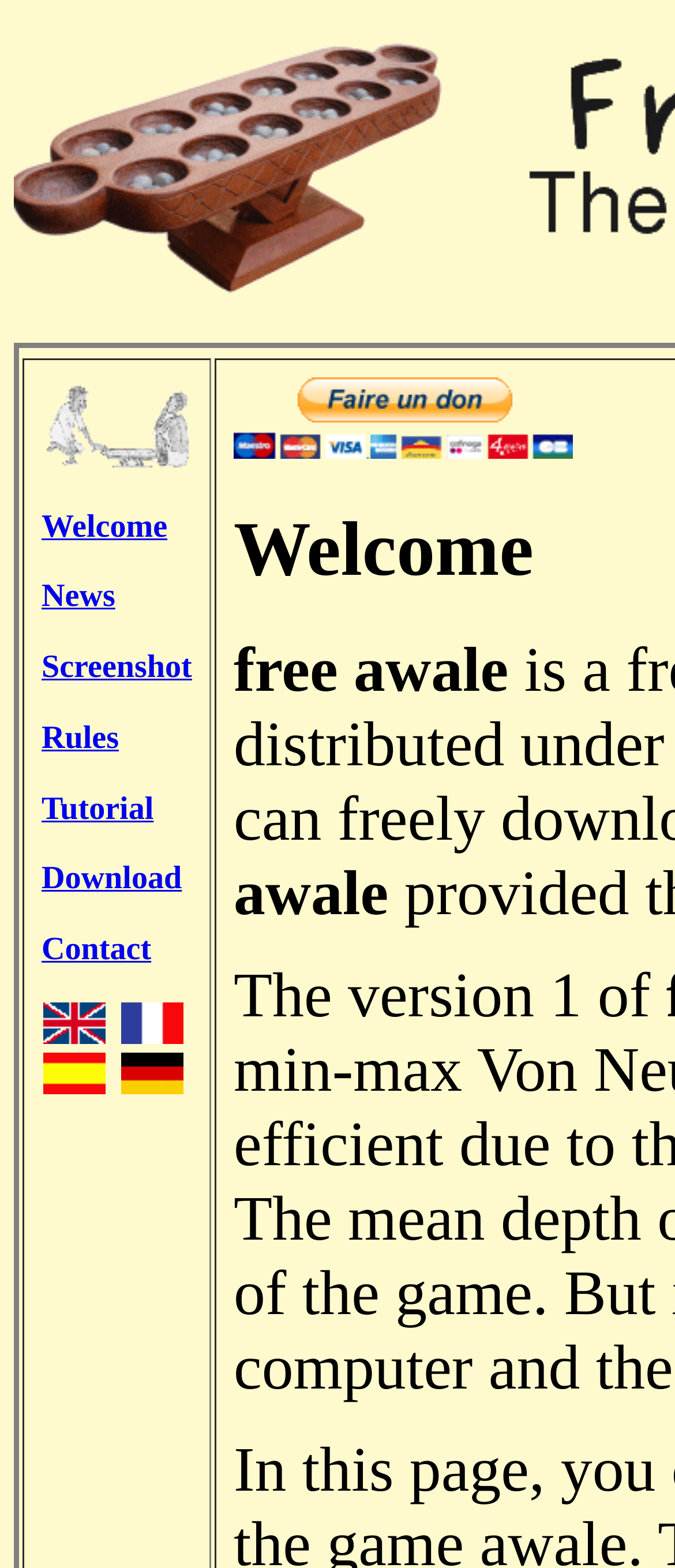Can you provide the bounding box coordinates for the element that should be clicked to implement the instruction: "read the Rules"?

[0.062, 0.459, 0.285, 0.483]